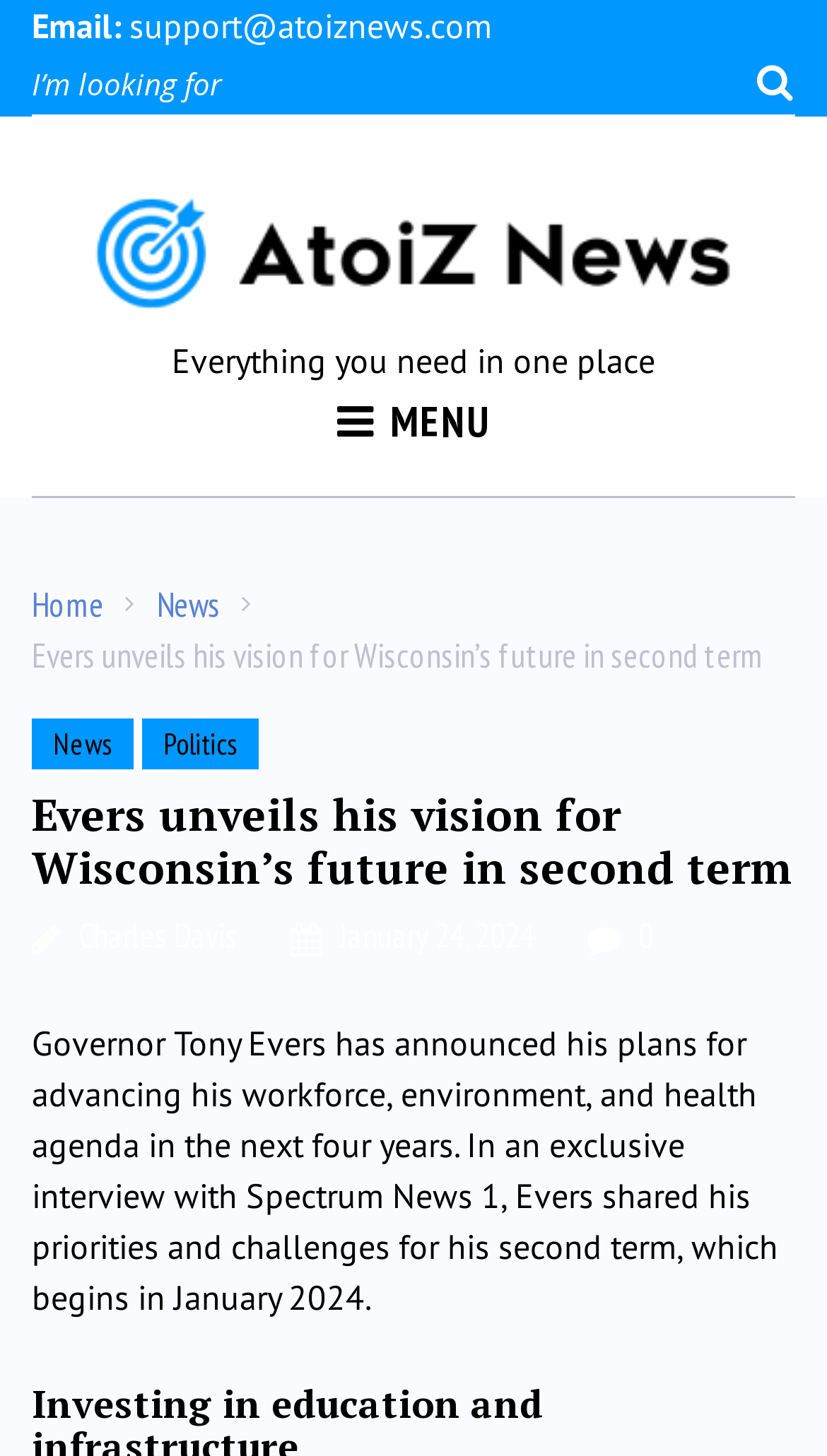What is the topic of the main article?
Relying on the image, give a concise answer in one word or a brief phrase.

Evers' vision for Wisconsin's future